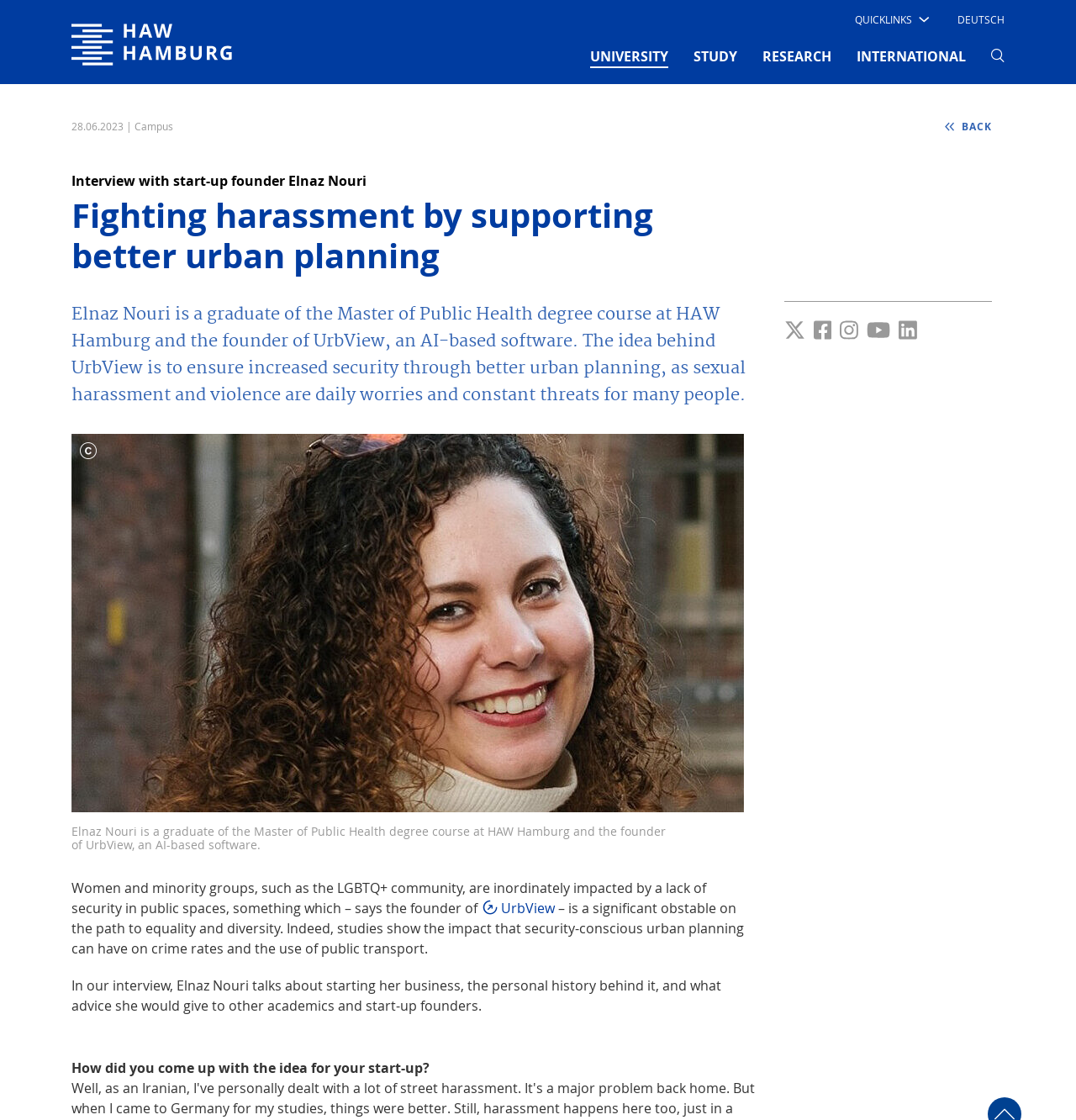Can you pinpoint the bounding box coordinates for the clickable element required for this instruction: "Explore the UNIVERSITY menu"? The coordinates should be four float numbers between 0 and 1, i.e., [left, top, right, bottom].

[0.548, 0.037, 0.621, 0.061]